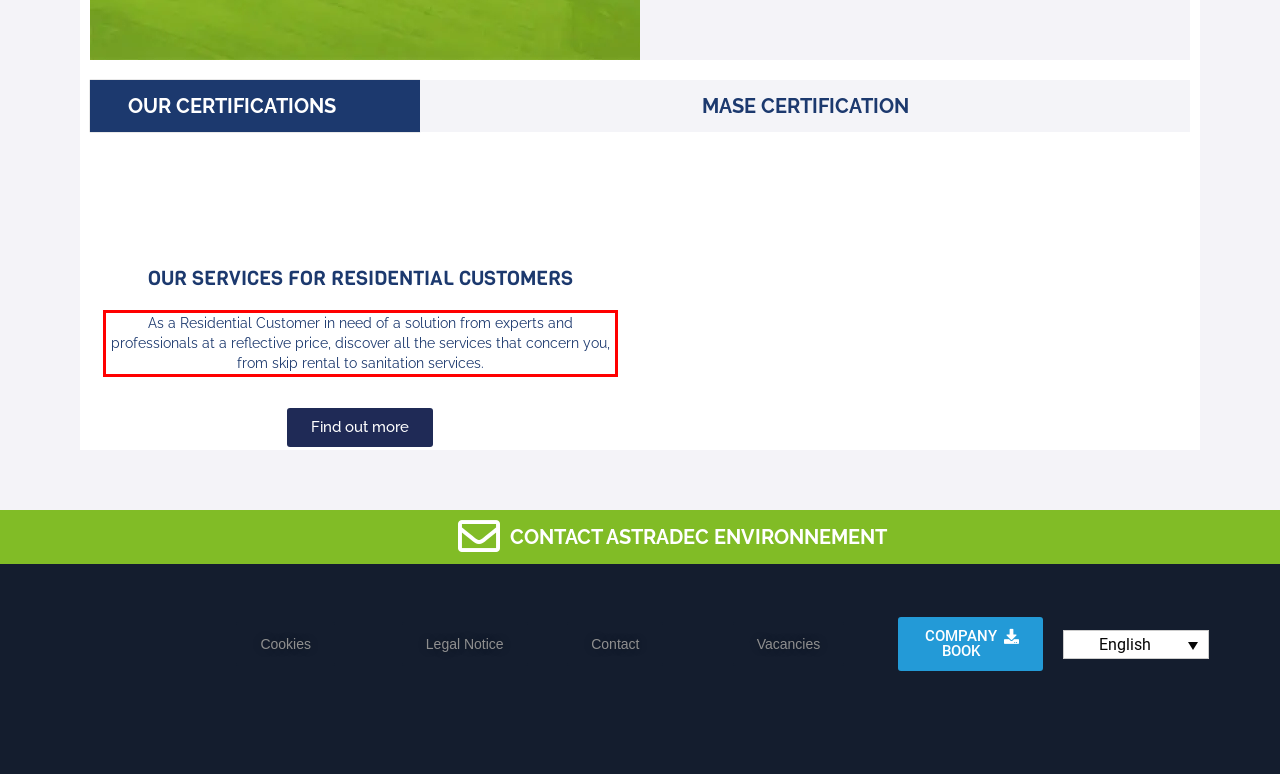Your task is to recognize and extract the text content from the UI element enclosed in the red bounding box on the webpage screenshot.

As a Residential Customer in need of a solution from experts and professionals at a reflective price, discover all the services that concern you, from skip rental to sanitation services.